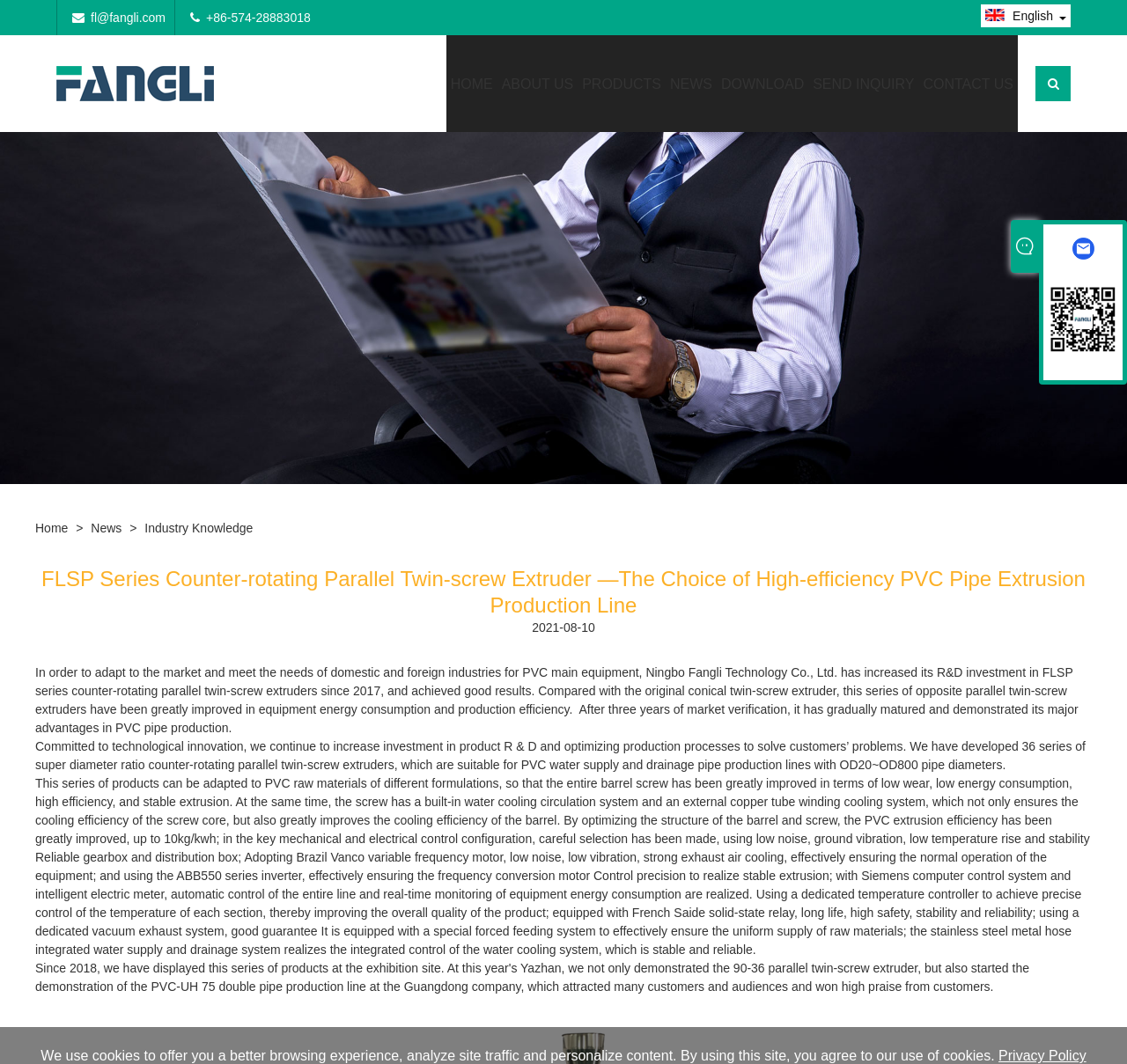Given the element description Direct Download Download USA Link, identify the bounding box coordinates for the UI element on the webpage screenshot. The format should be (top-left x, top-left y, bottom-right x, bottom-right y), with values between 0 and 1.

None